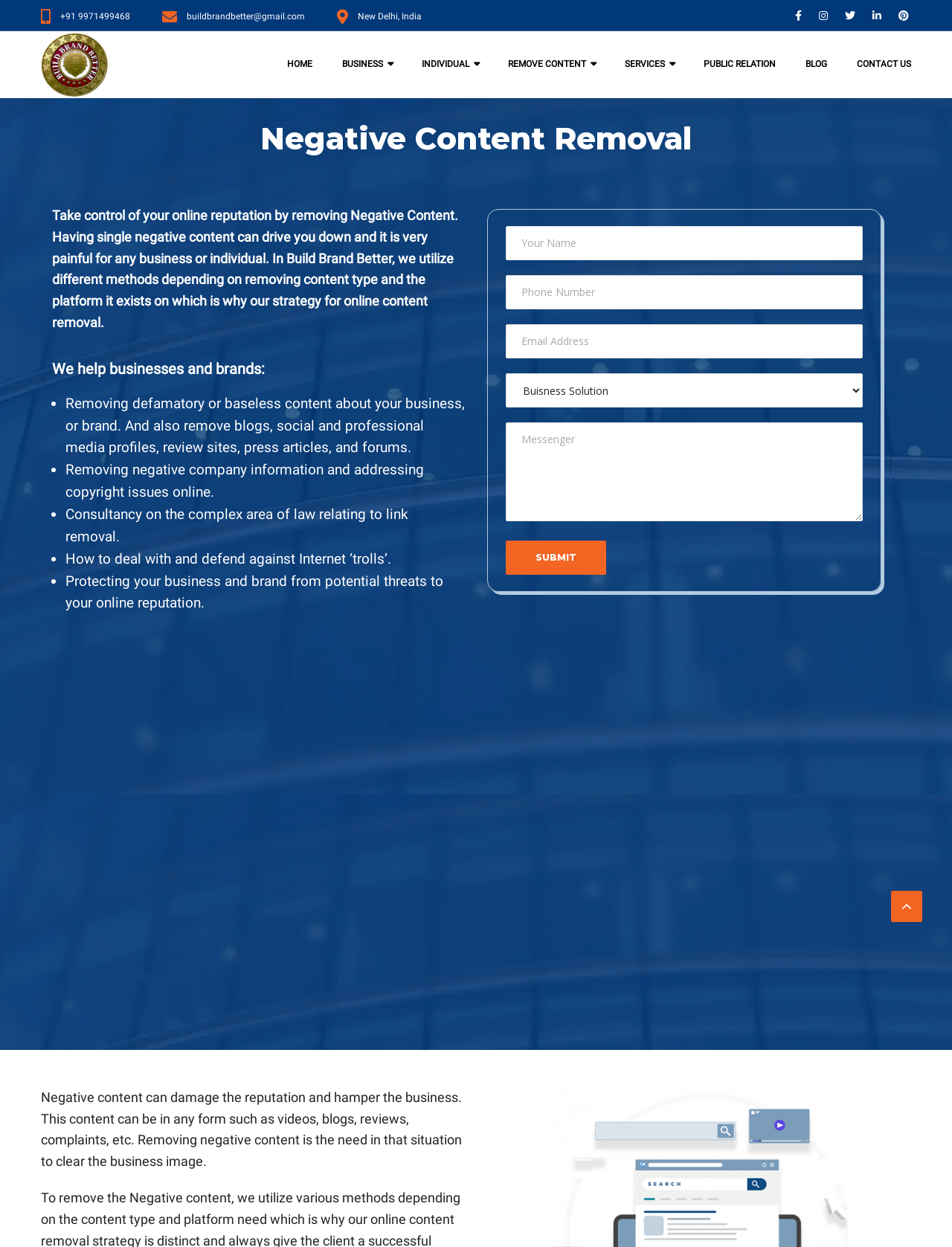Please identify the bounding box coordinates of the clickable area that will allow you to execute the instruction: "Click the 'REMOVE CONTENT' link".

[0.518, 0.026, 0.641, 0.077]